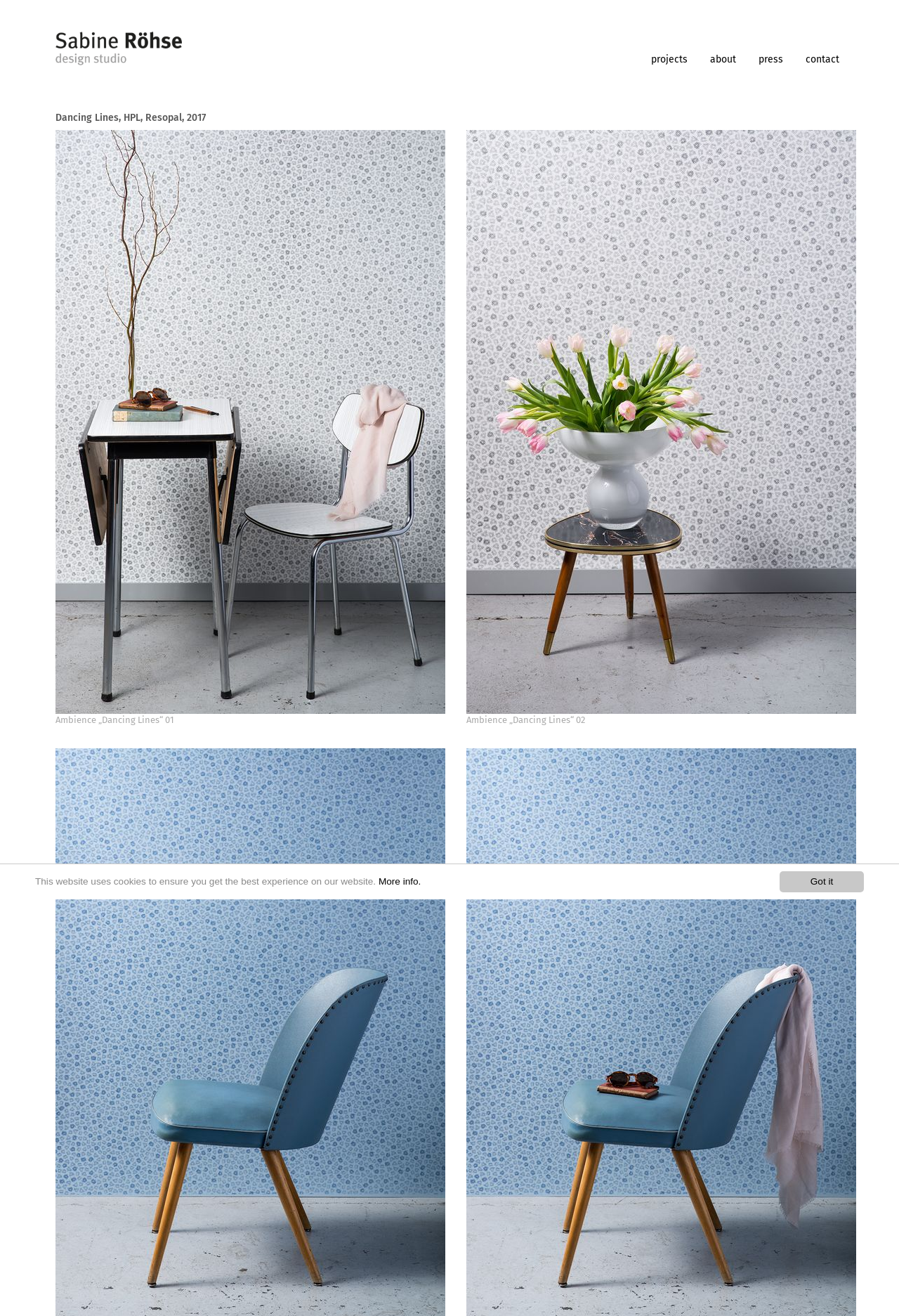Answer with a single word or phrase: 
What is the name of the design studio?

Sabine Röhse